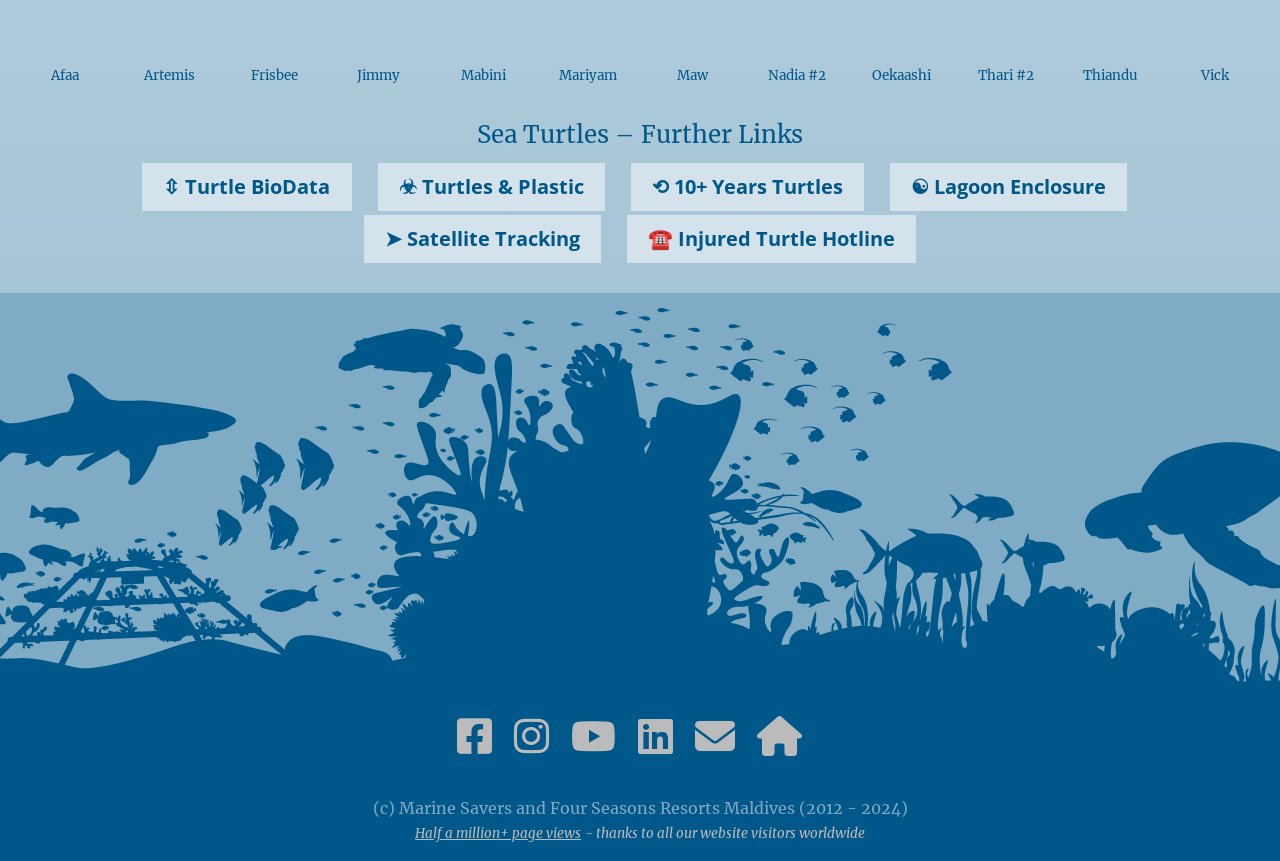How many links are there under 'Sea Turtles – Further Links'?
From the image, respond using a single word or phrase.

5